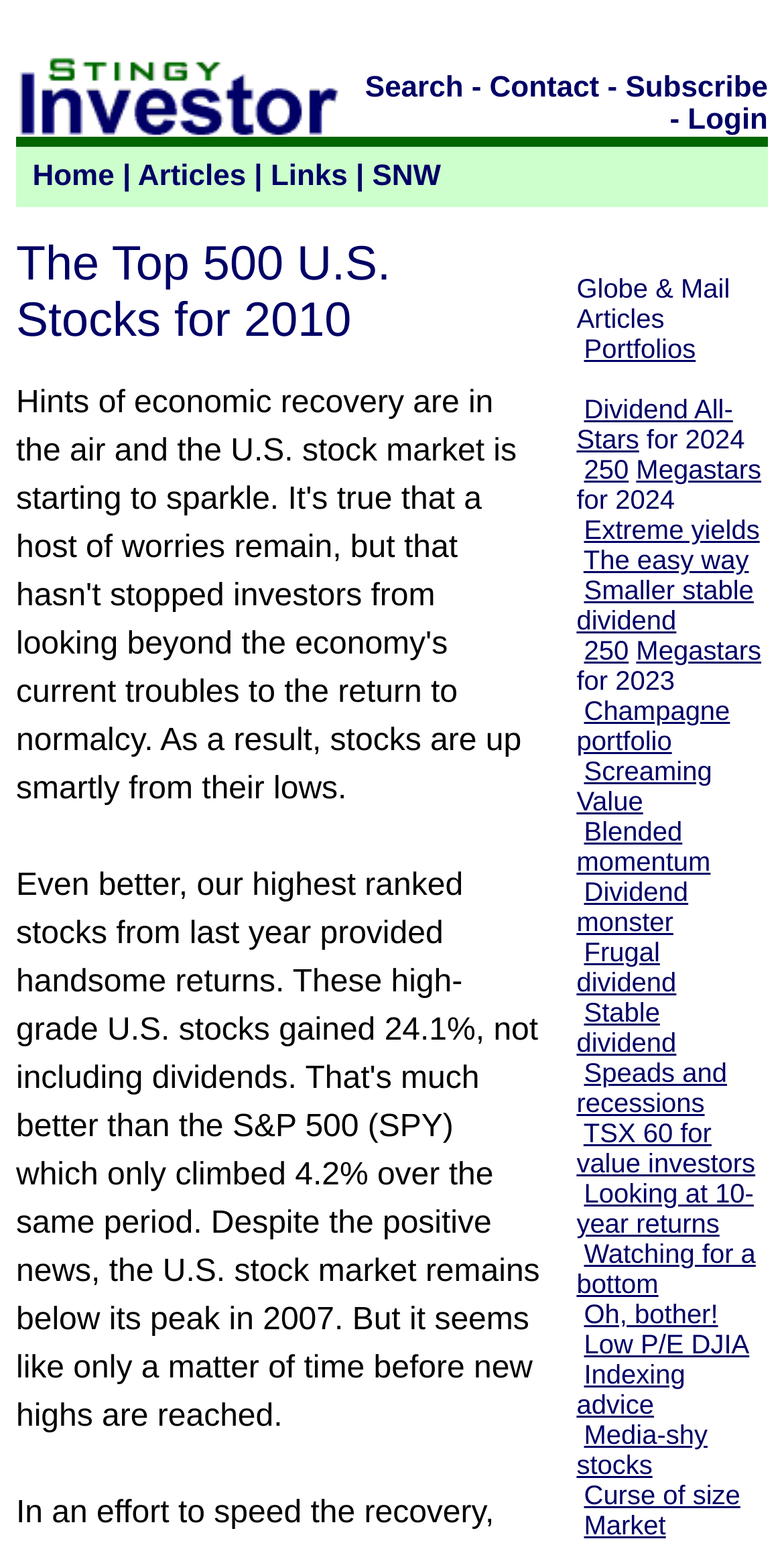Give a short answer using one word or phrase for the question:
What is the text of the first link in the main content area?

Portfolios